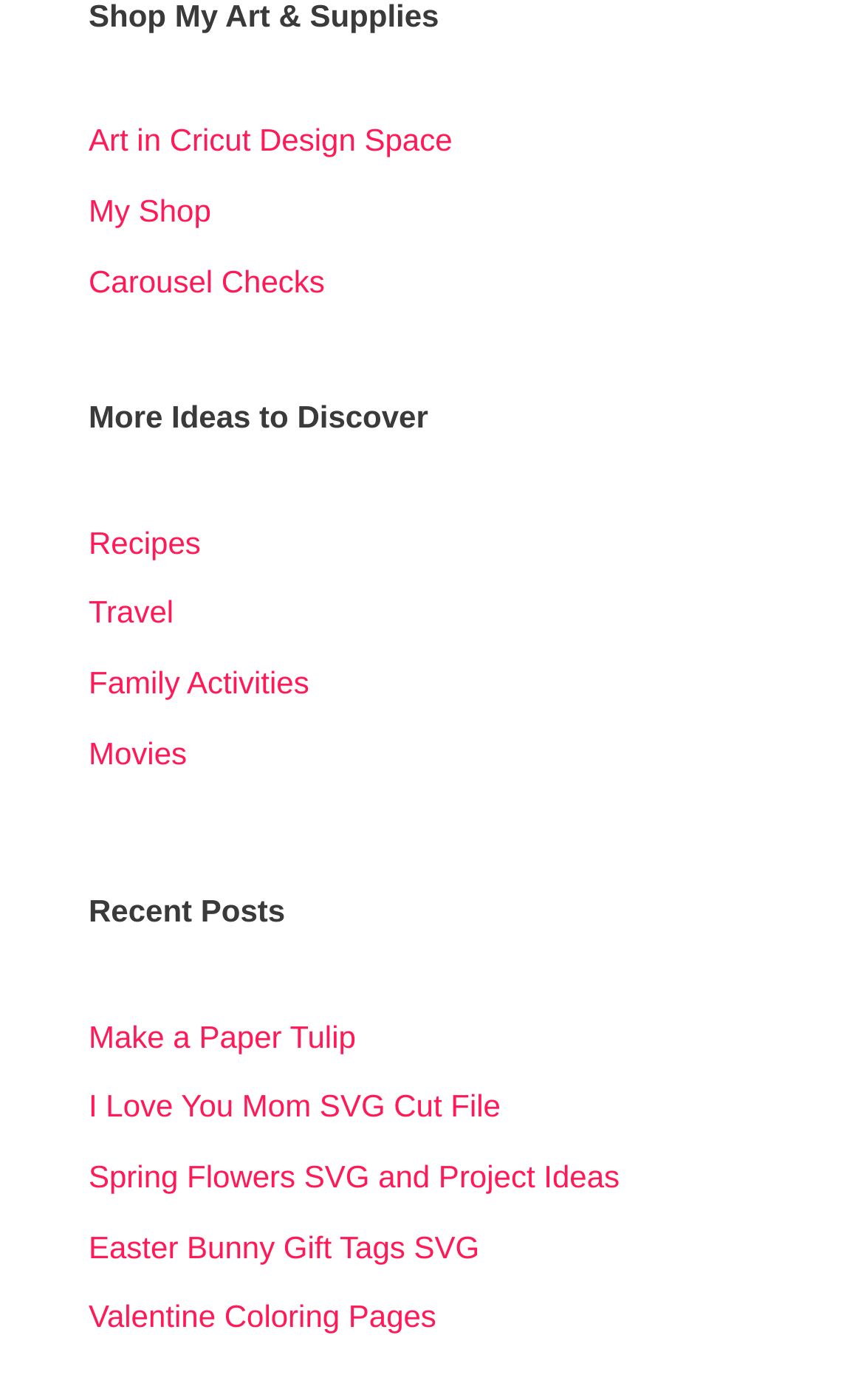Could you provide the bounding box coordinates for the portion of the screen to click to complete this instruction: "Click on Art in Cricut Design Space"?

[0.103, 0.088, 0.524, 0.113]